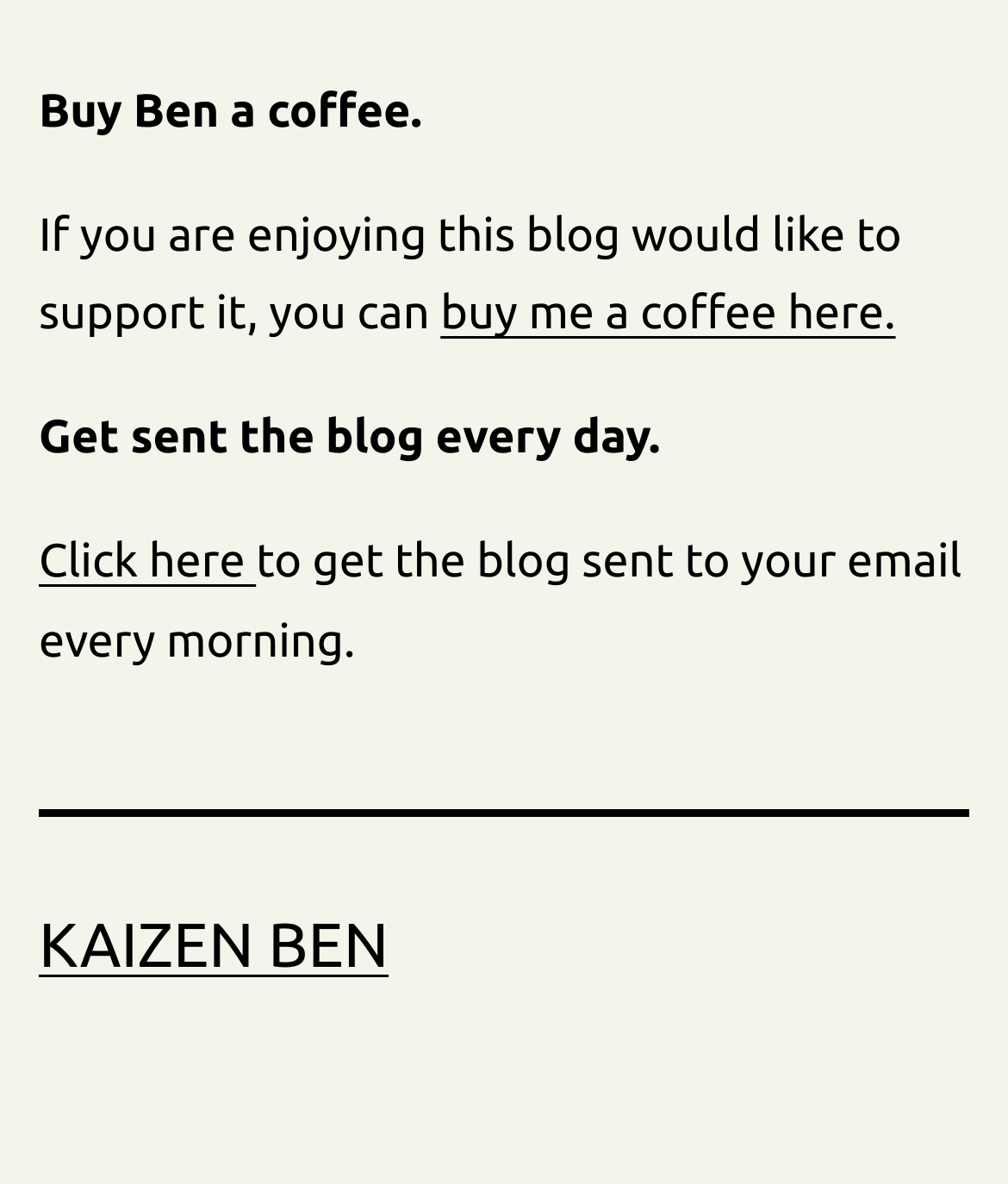What is the name of the author or the blog?
Provide a one-word or short-phrase answer based on the image.

KAIZEN BEN